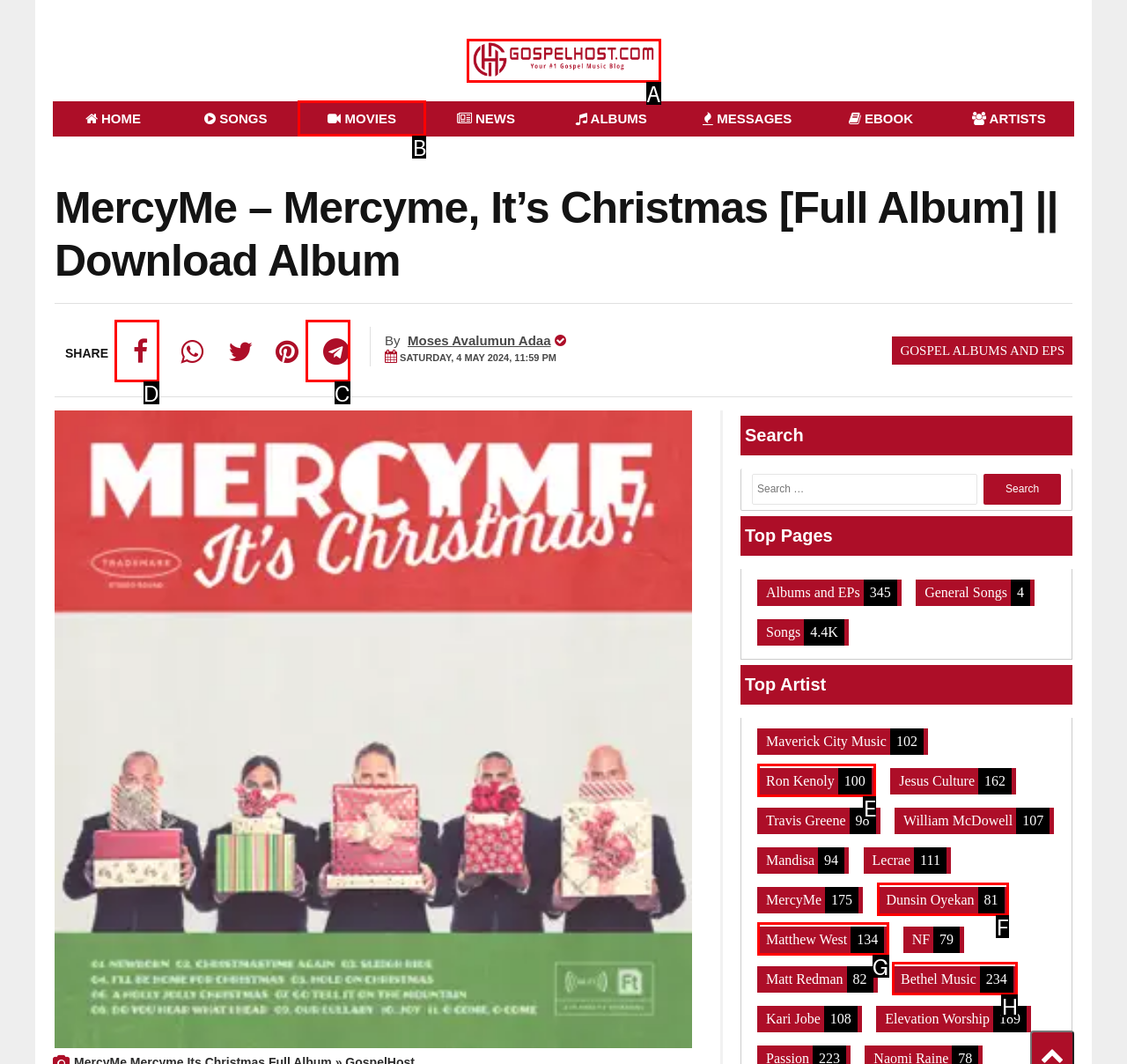Indicate the UI element to click to perform the task: Share the album. Reply with the letter corresponding to the chosen element.

D